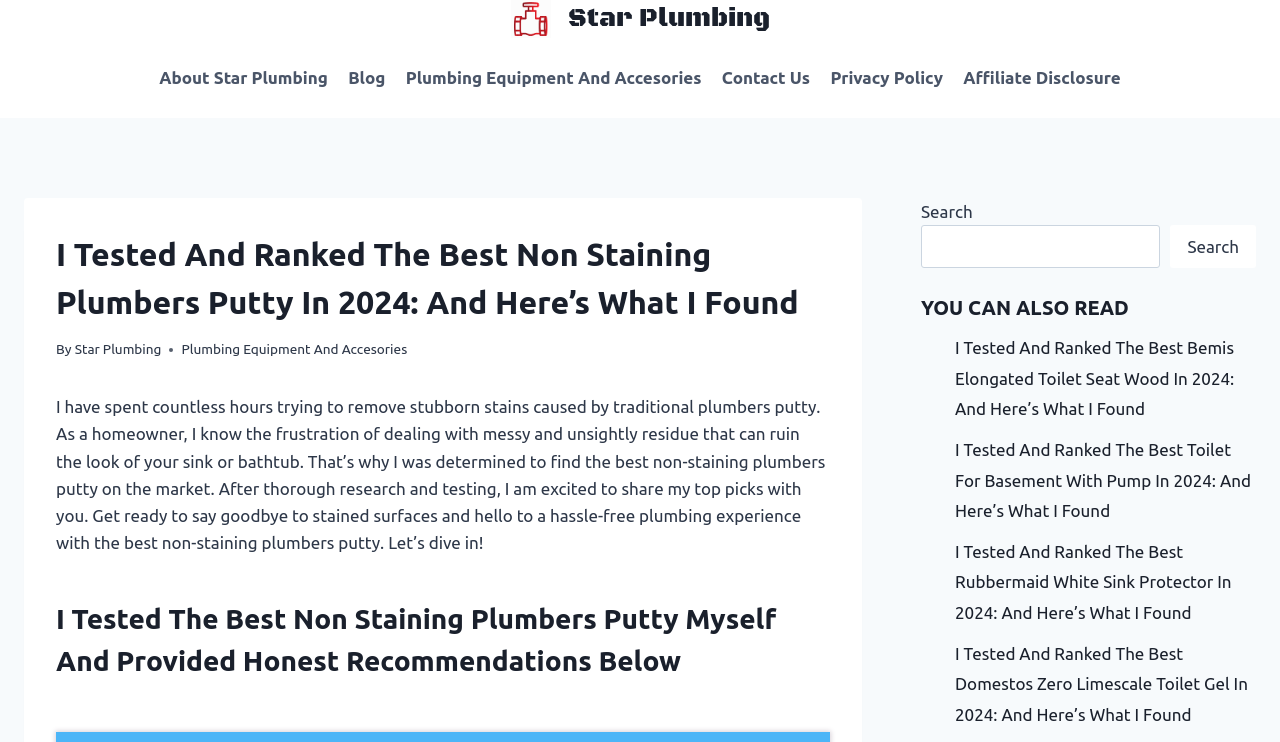Answer this question in one word or a short phrase: How many related articles are listed?

4